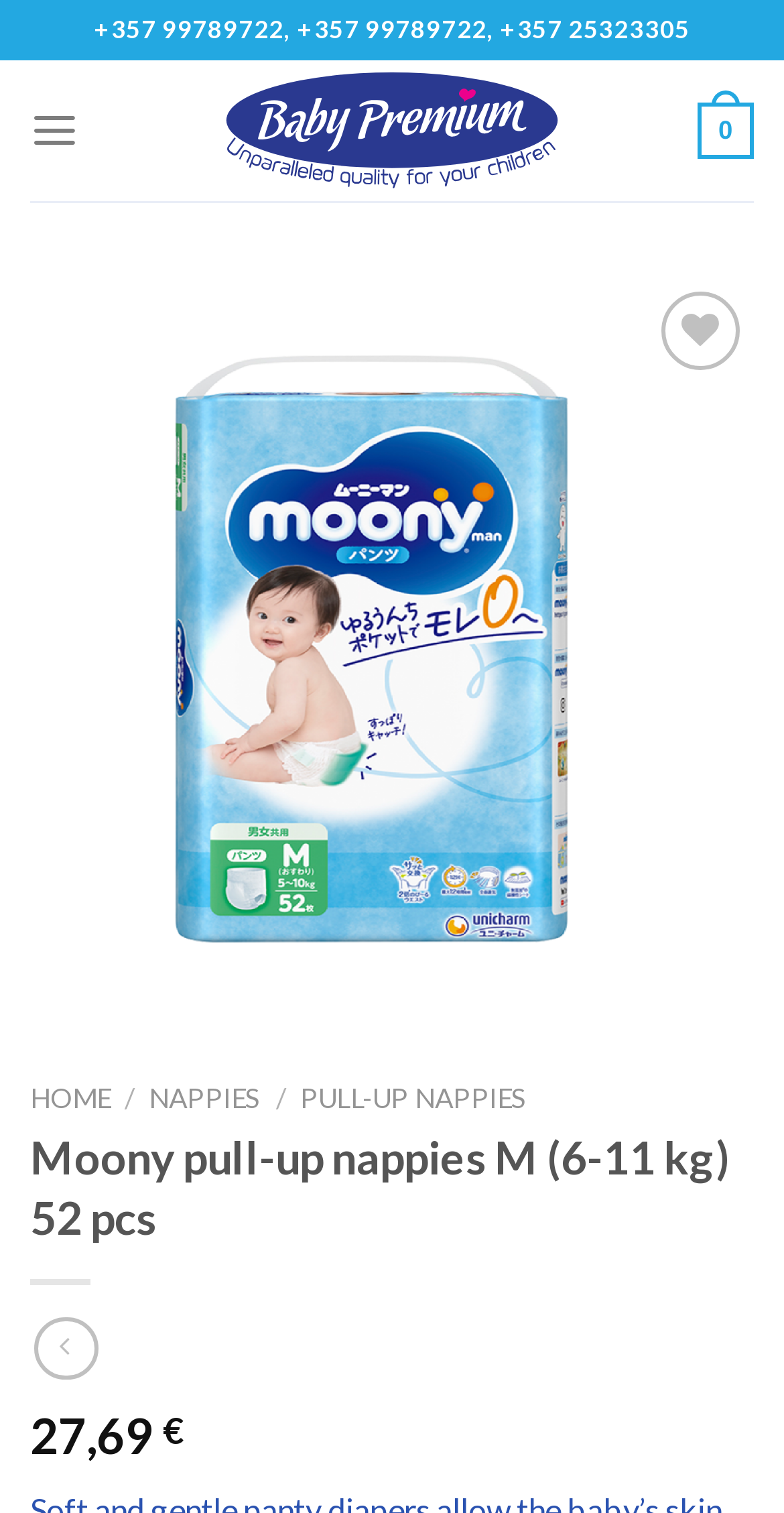What is the name of the website?
With the help of the image, please provide a detailed response to the question.

I found the name of the website, which is Babypremium. It is located in the link element with bounding box coordinates [0.287, 0.048, 0.713, 0.125] and is also part of the image element with the same bounding box coordinates.